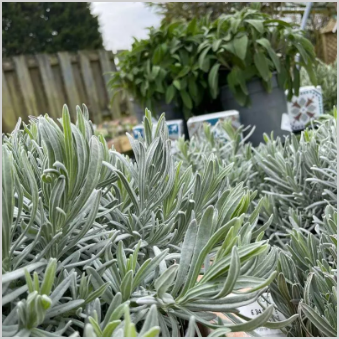Reply to the question with a single word or phrase:
What type of plant is possibly in the background?

Sage